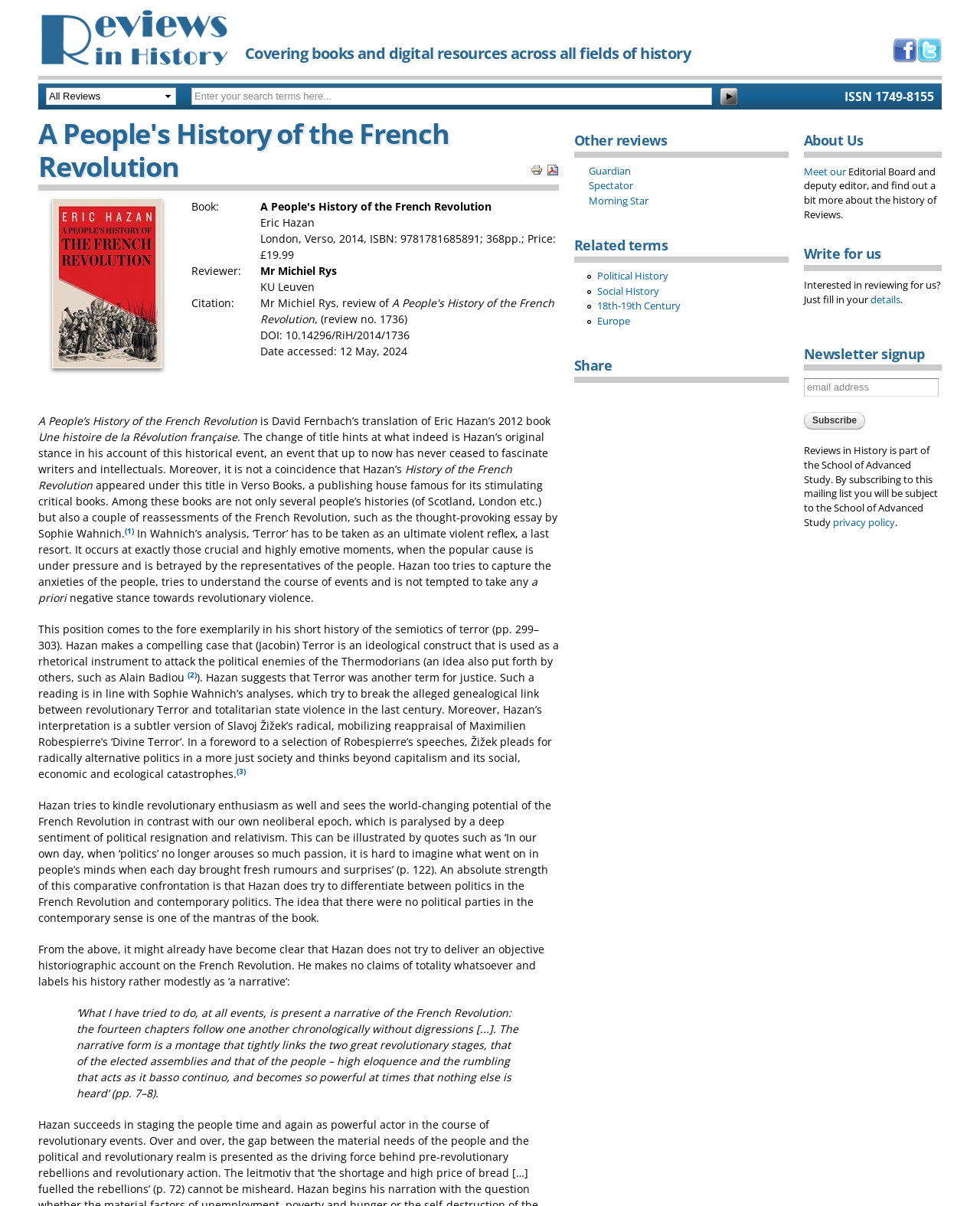Kindly determine the bounding box coordinates for the area that needs to be clicked to execute this instruction: "Go to the 岩間第三小学校 地域学校協働本部 page".

None